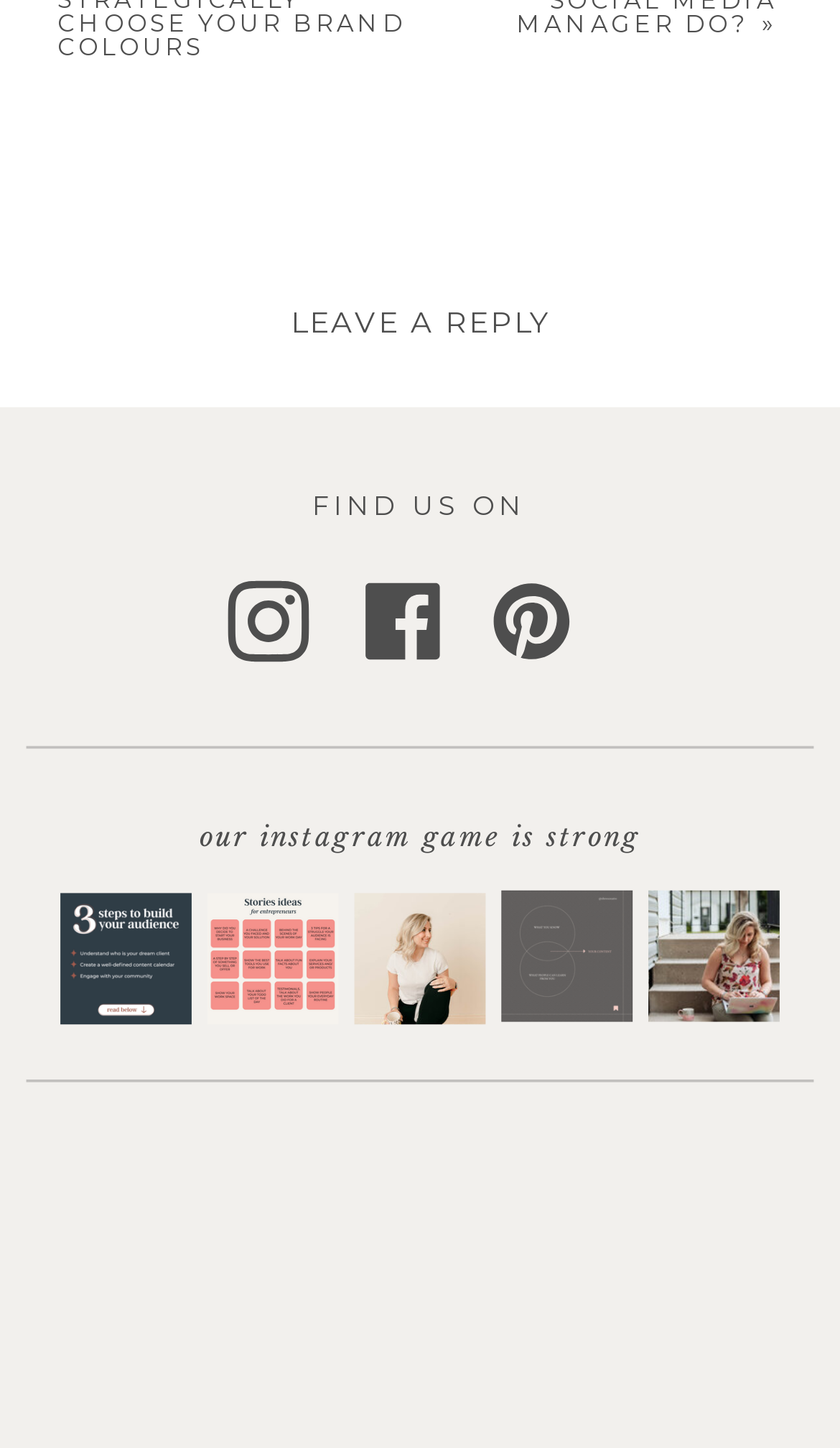Can you find the bounding box coordinates for the UI element given this description: "parent_node: 2021 | Carina Barros"? Provide the coordinates as four float numbers between 0 and 1: [left, top, right, bottom].

[0.247, 0.617, 0.403, 0.707]